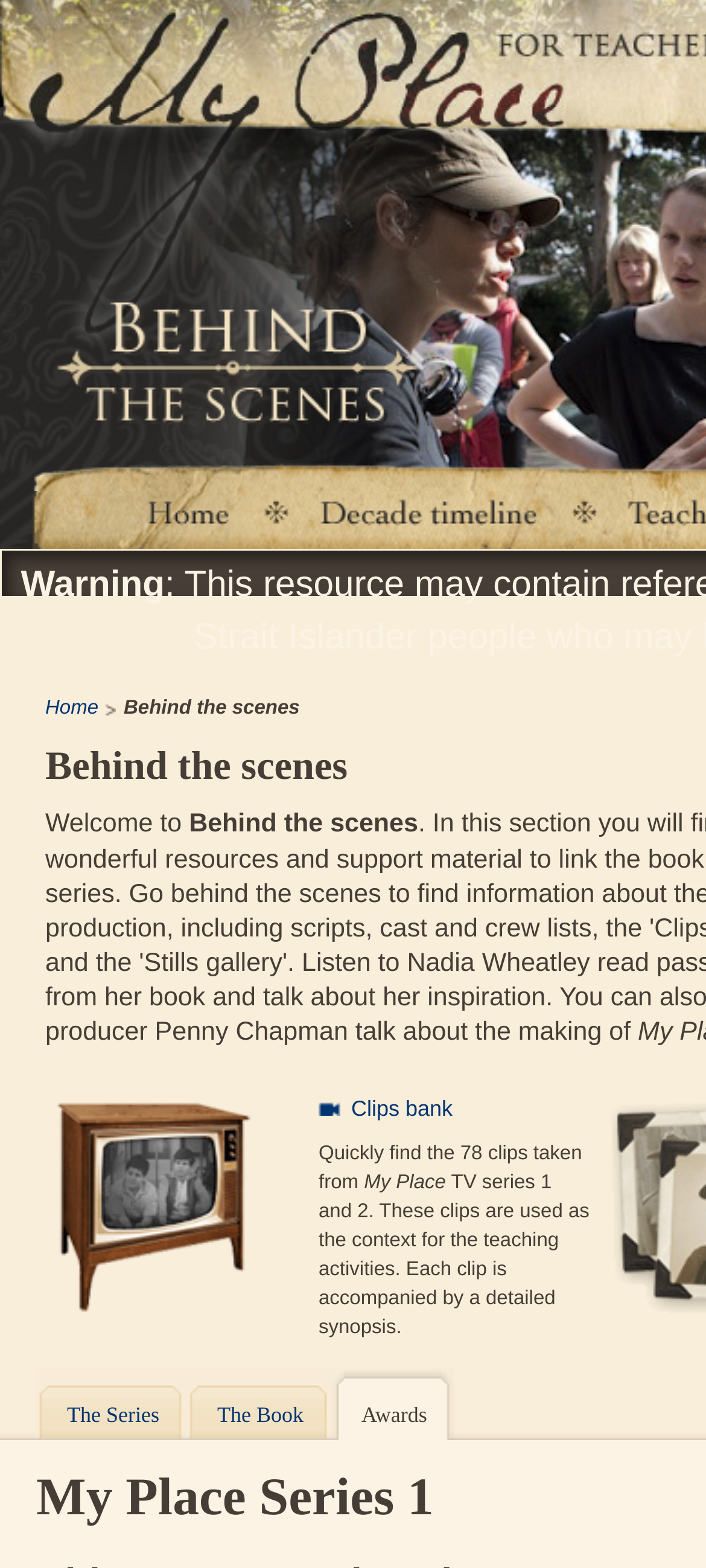Determine the bounding box for the described UI element: "Clips bank".

[0.451, 0.699, 0.641, 0.715]